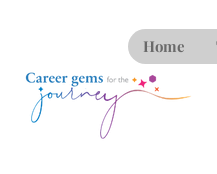Convey all the details present in the image.

The image features a vibrant and inspiring logo for "Career Gems for the Journey." The design showcases a blend of colors, primarily shades of blue, purple, and orange, which are intertwined in a flowing and elegant script. The words "Career gems" are prominently displayed at the top in a bold blue, while "for the journey" is gracefully written below in a softer, flowing script. The inclusion of colorful star-like shapes adds a playful touch, symbolizing creativity and opportunity. This logo embodies the essence of empowerment and professional growth, aiming to inspire individuals on their career paths.